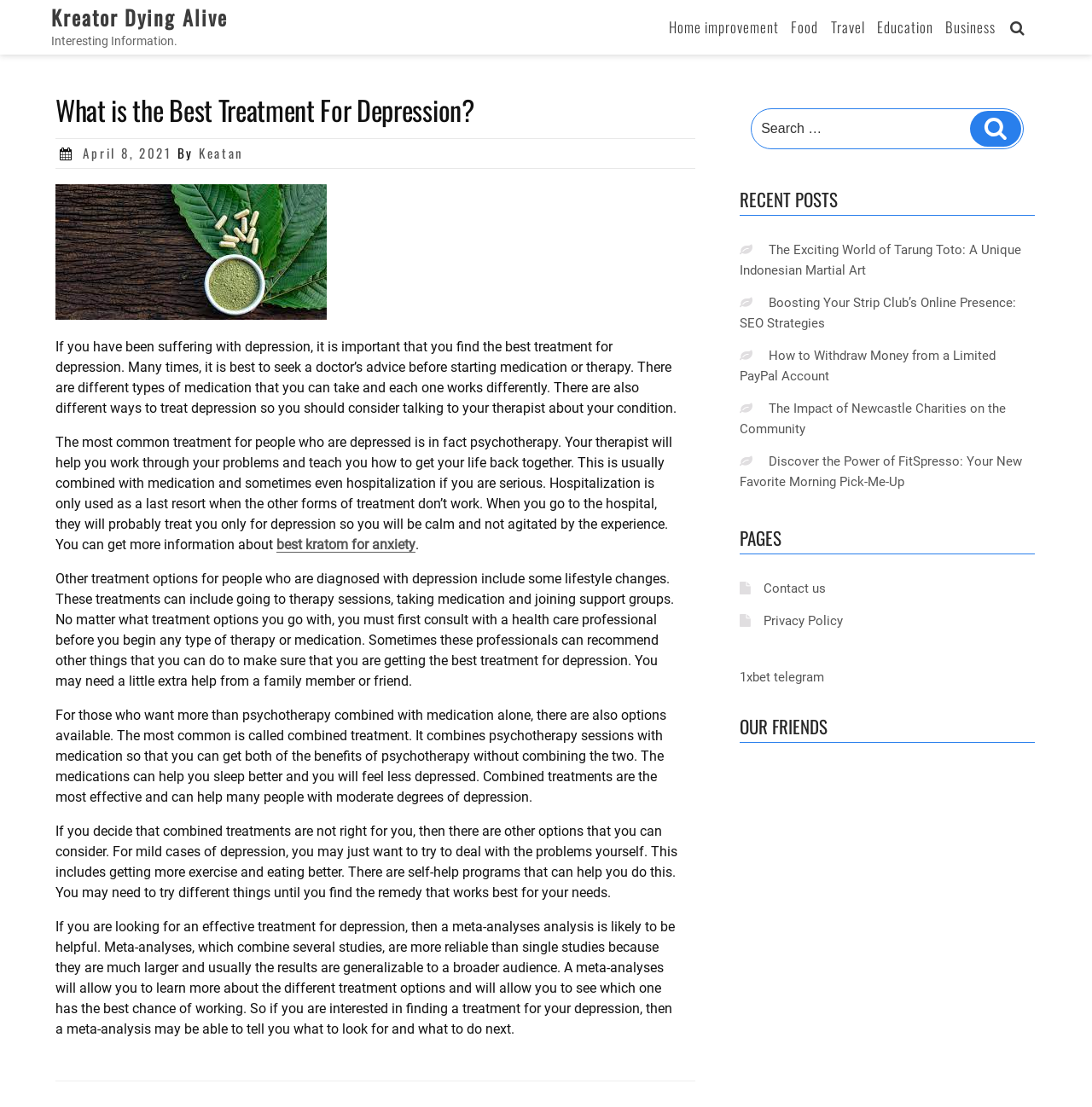What is the most common treatment for depression?
Ensure your answer is thorough and detailed.

According to the article, the most common treatment for people who are depressed is in fact psychotherapy, which is mentioned in the second paragraph.